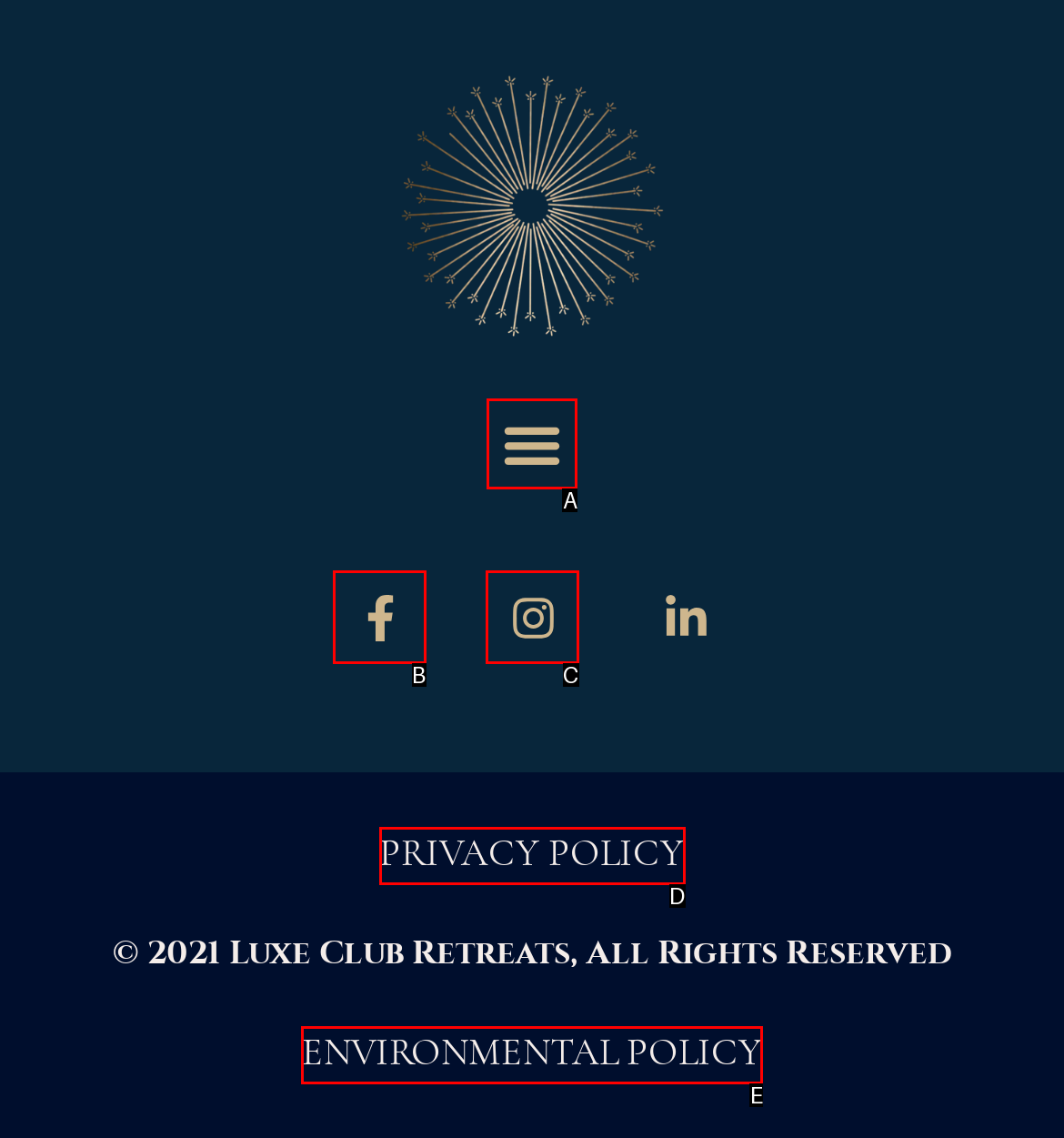Match the description: Privacy Policy to one of the options shown. Reply with the letter of the best match.

D